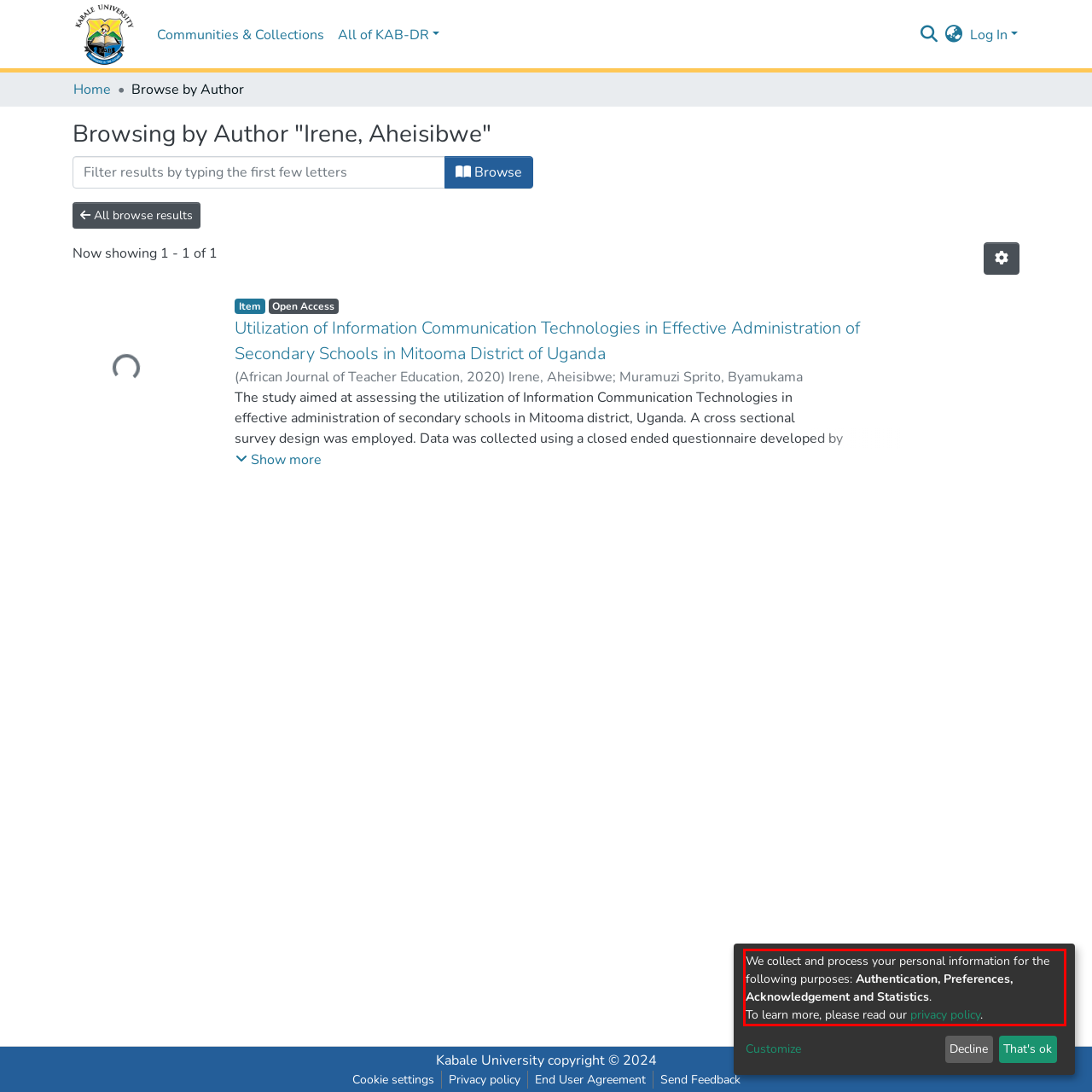Look at the webpage screenshot and recognize the text inside the red bounding box.

We collect and process your personal information for the following purposes: Authentication, Preferences, Acknowledgement and Statistics. To learn more, please read our privacy policy.